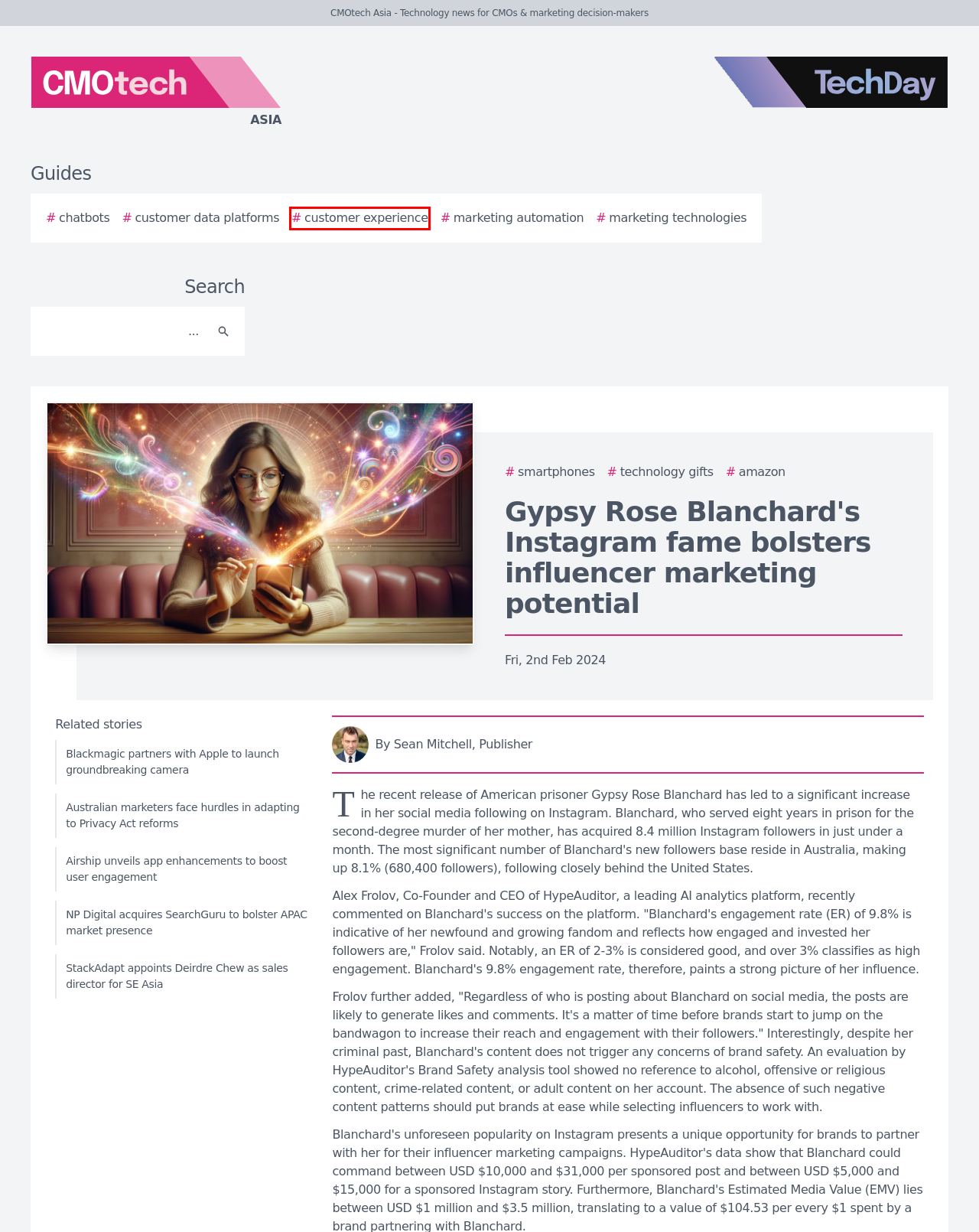Look at the given screenshot of a webpage with a red rectangle bounding box around a UI element. Pick the description that best matches the new webpage after clicking the element highlighted. The descriptions are:
A. Amazon stories - TechDay Asia
B. TechDay Asia - Asia's technology news network
C. The 2024 Ultimate Guide to Marketing Technologies
D. The 2024 Ultimate Guide to Smartphones
E. The 2024 Ultimate Guide to Customer Experience
F. Marketing Automation stories - TechDay Asia
G. The 2024 Ultimate Guide to Technology Gifts
H. The 2024 Ultimate Guide to Customer Data Platforms

E